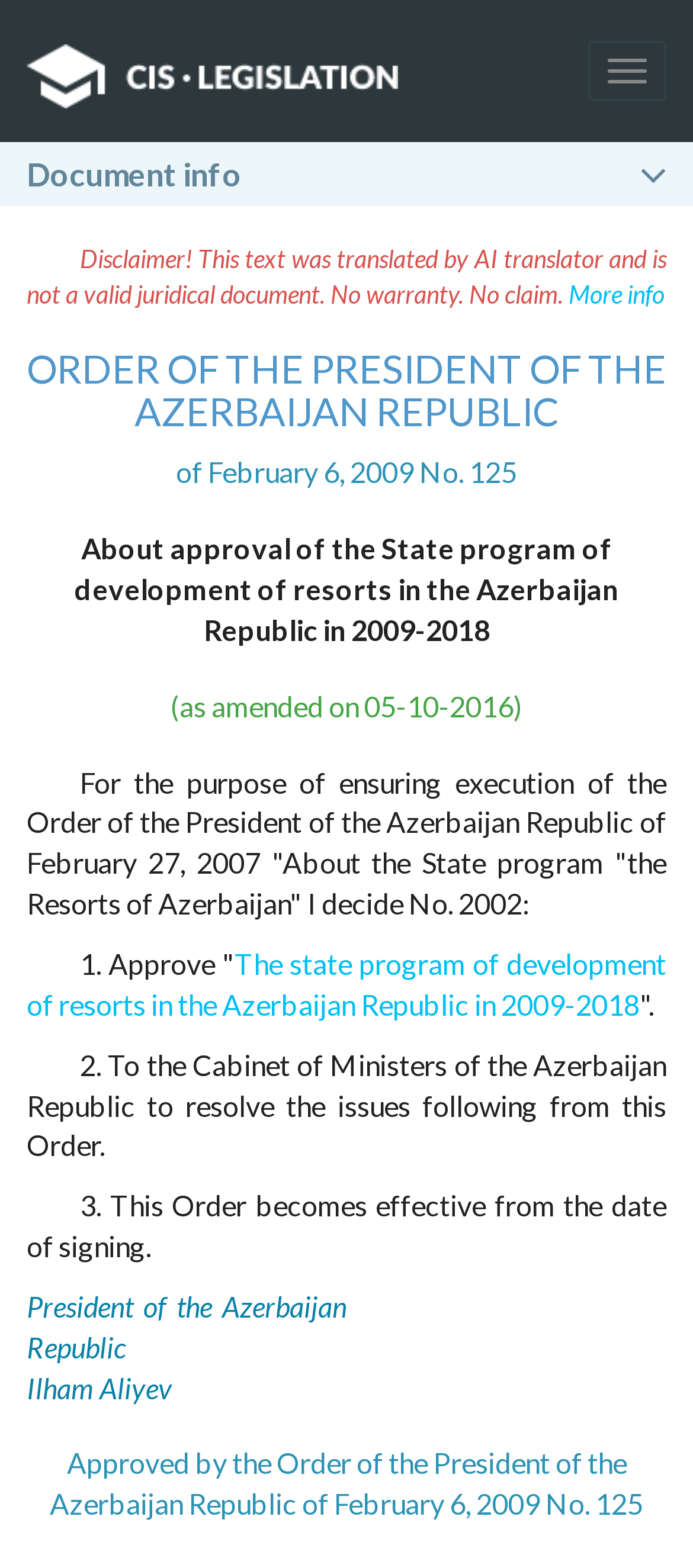Describe the webpage in detail, including text, images, and layout.

This webpage appears to be a document or an official order from the President of the Azerbaijan Republic. At the top, there is a button to toggle navigation, and a link to "CIS Legislation" accompanied by an image. Below this, there is a button labeled "Document info" and a disclaimer stating that the text was translated by an AI translator and is not a valid juridical document.

The main content of the webpage is the order itself, which is divided into several sections. The title "ORDER OF THE PRESIDENT OF THE AZERBAIJAN REPUBLIC" is prominently displayed, followed by the date and number of the order, "of February 6, 2009 No. 125". The order is about the approval of the State program of development of resorts in the Azerbaijan Republic in 2009-2018.

The text of the order is organized into numbered paragraphs, with the first paragraph approving the state program, and the second paragraph instructing the Cabinet of Ministers to resolve issues related to the order. The third paragraph states that the order becomes effective from the date of signing.

At the bottom of the page, there is a signature block with the title "President of the Azerbaijan Republic" and the name "Ilham Aliyev". Finally, there is a footnote stating that the order was approved by the President of the Azerbaijan Republic on February 6, 2009, No. 125.